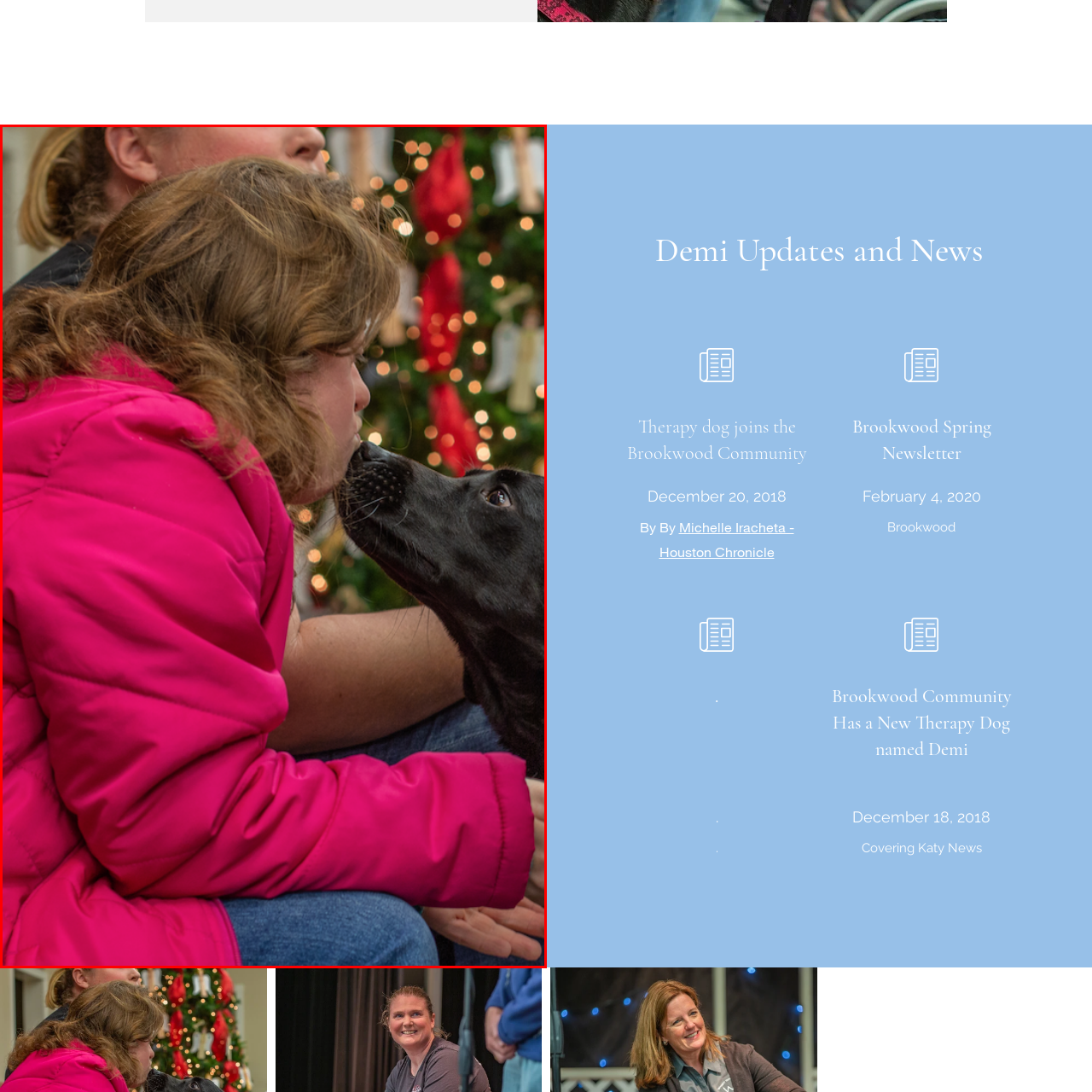What is the role of the dog in the scene?
Check the content within the red bounding box and give a brief answer in one word or a short phrase.

Therapy dog